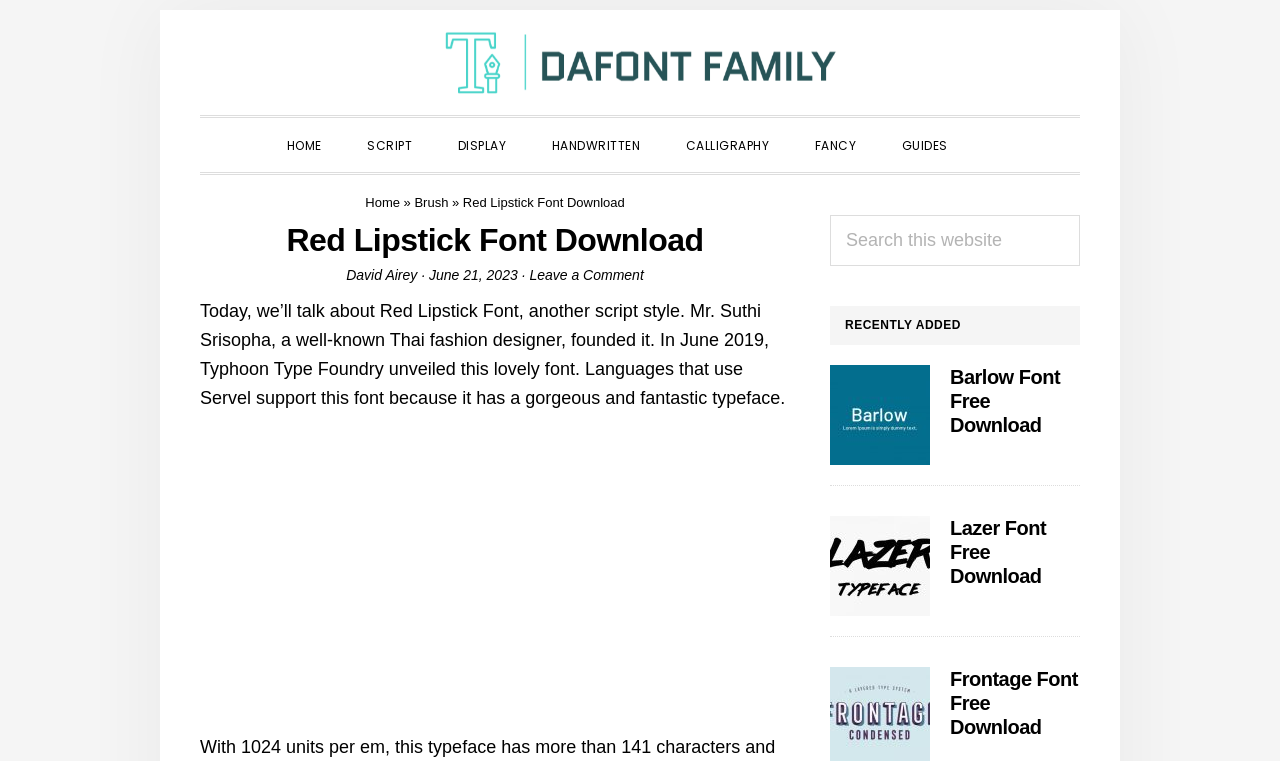Determine the bounding box coordinates for the area that needs to be clicked to fulfill this task: "Leave a comment". The coordinates must be given as four float numbers between 0 and 1, i.e., [left, top, right, bottom].

[0.414, 0.351, 0.503, 0.372]